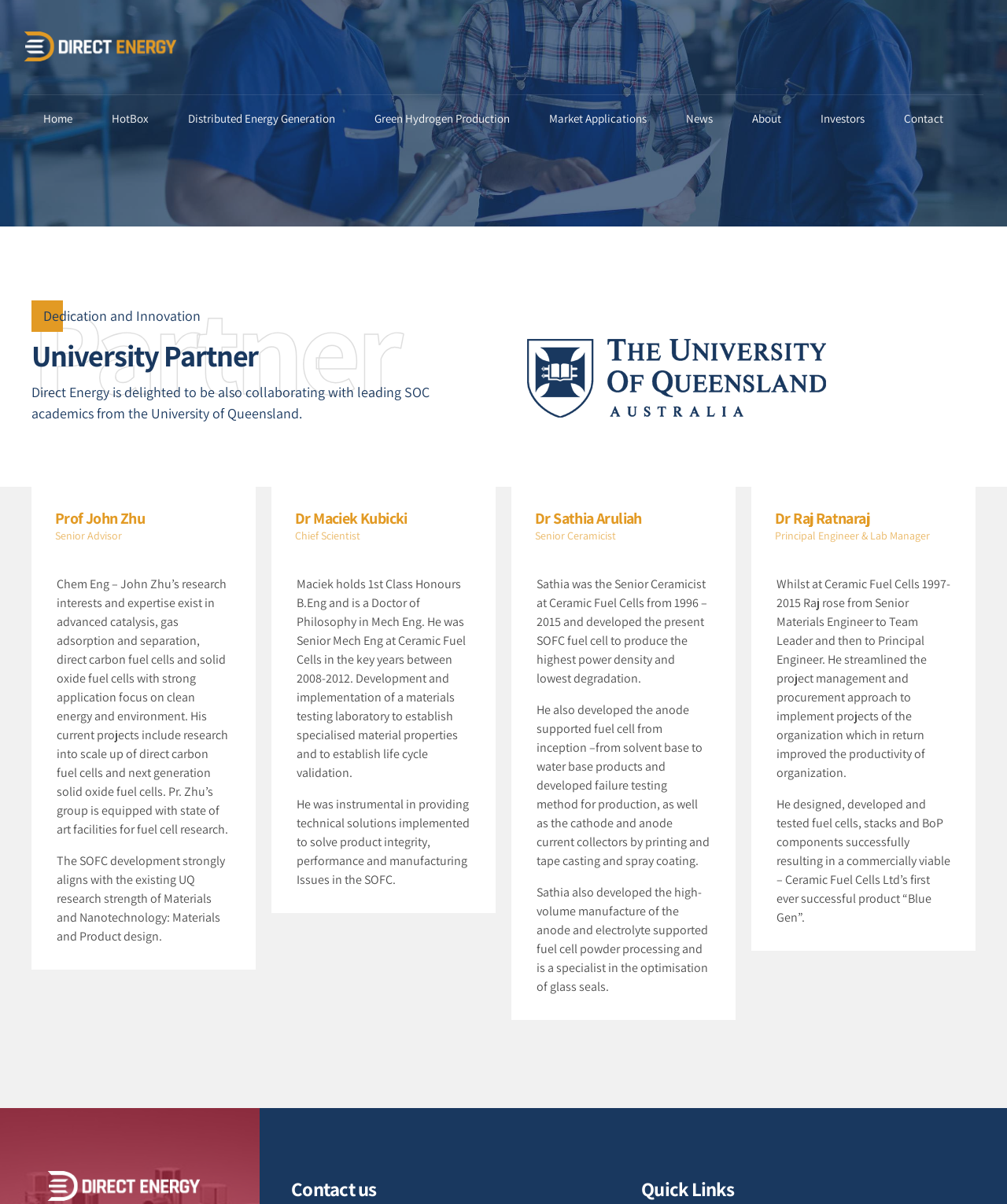Using the element description provided, determine the bounding box coordinates in the format (top-left x, top-left y, bottom-right x, bottom-right y). Ensure that all values are floating point numbers between 0 and 1. Element description: Why SOECs are Important

[0.352, 0.2, 0.524, 0.222]